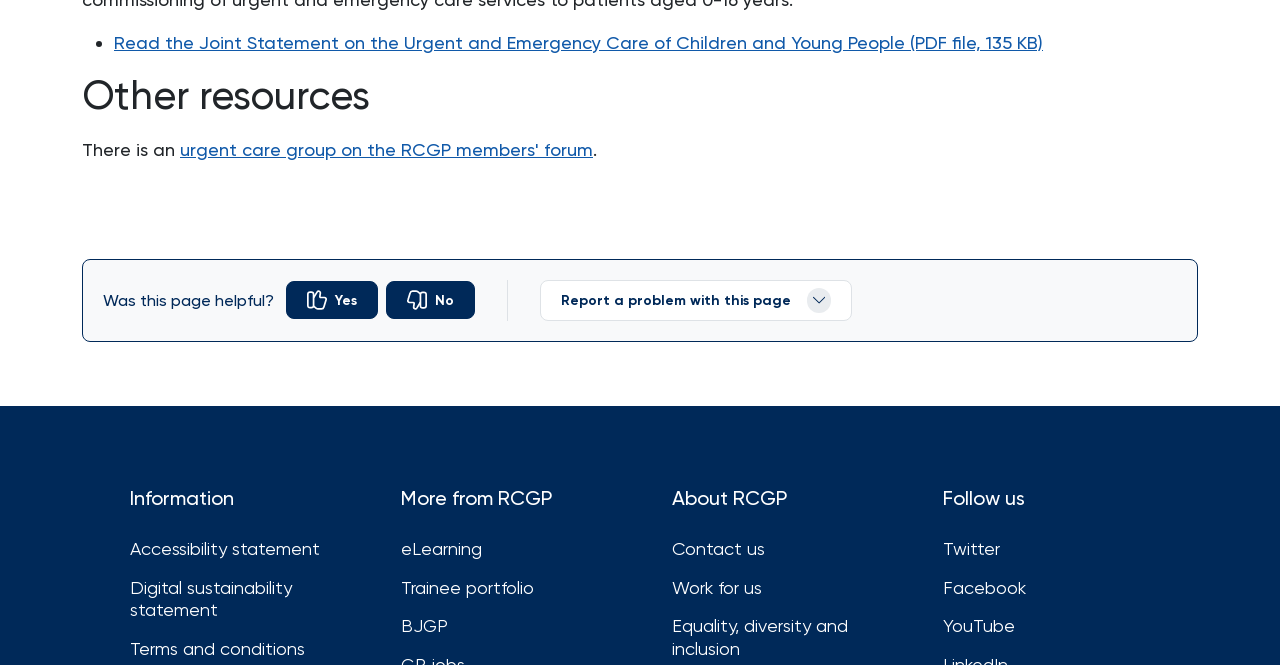From the element description Yes, predict the bounding box coordinates of the UI element. The coordinates must be specified in the format (top-left x, top-left y, bottom-right x, bottom-right y) and should be within the 0 to 1 range.

[0.223, 0.423, 0.295, 0.48]